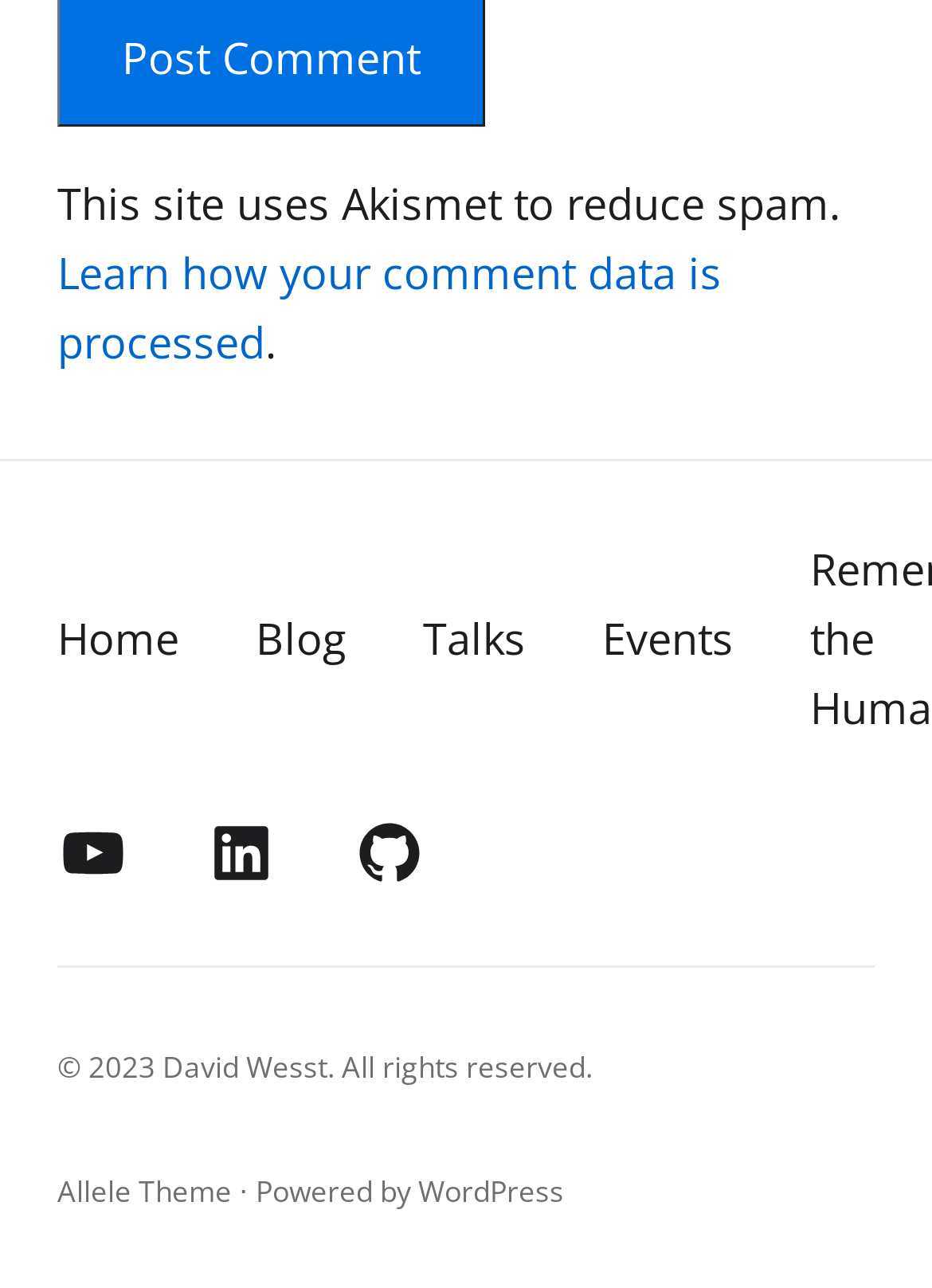Who is the owner of the website? Analyze the screenshot and reply with just one word or a short phrase.

David Wesst